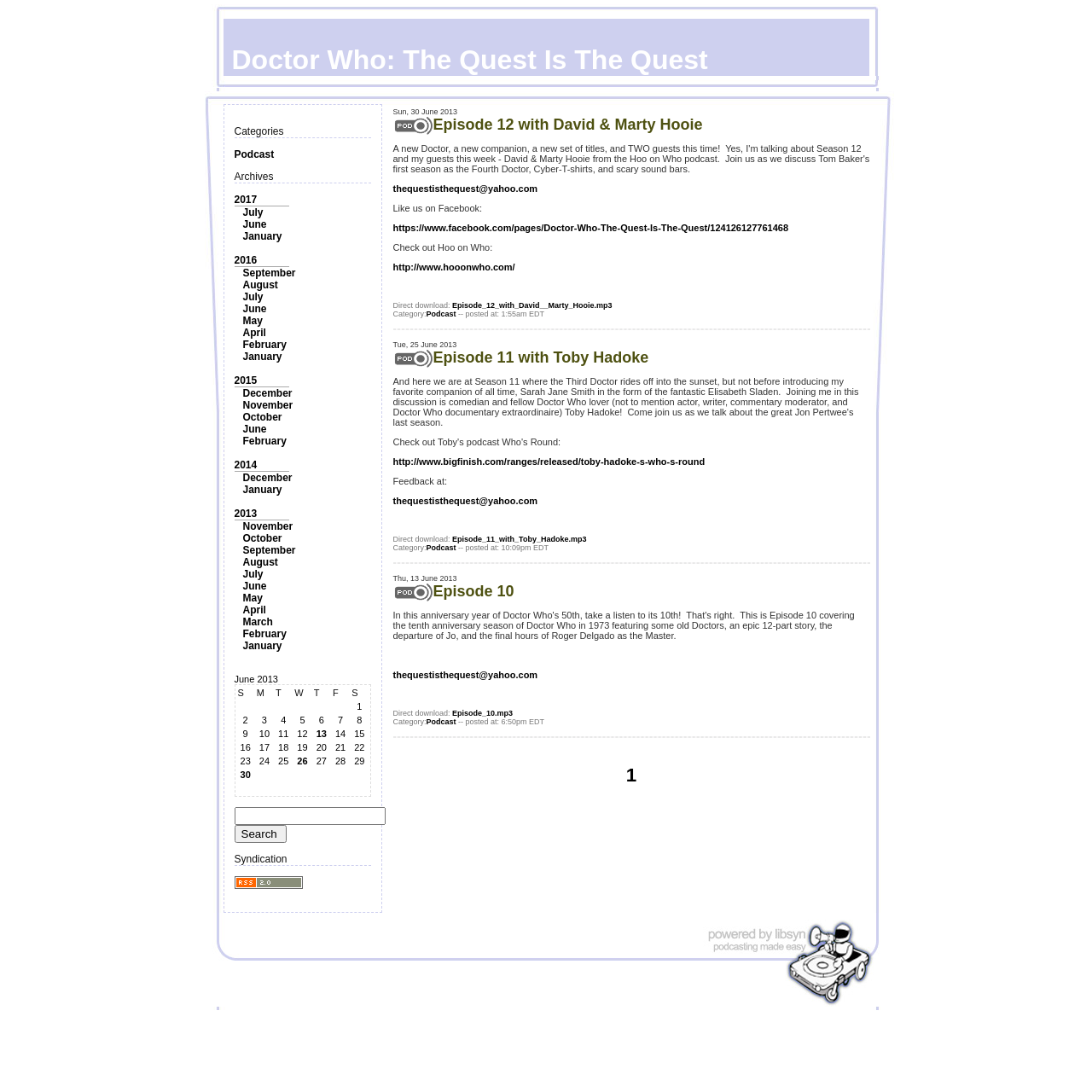How many columns are in the table for June 2013?
Please utilize the information in the image to give a detailed response to the question.

I can see that the table for June 2013 has column headers for S, M, T, W, T, F, and S. Therefore, there are 7 columns in the table.